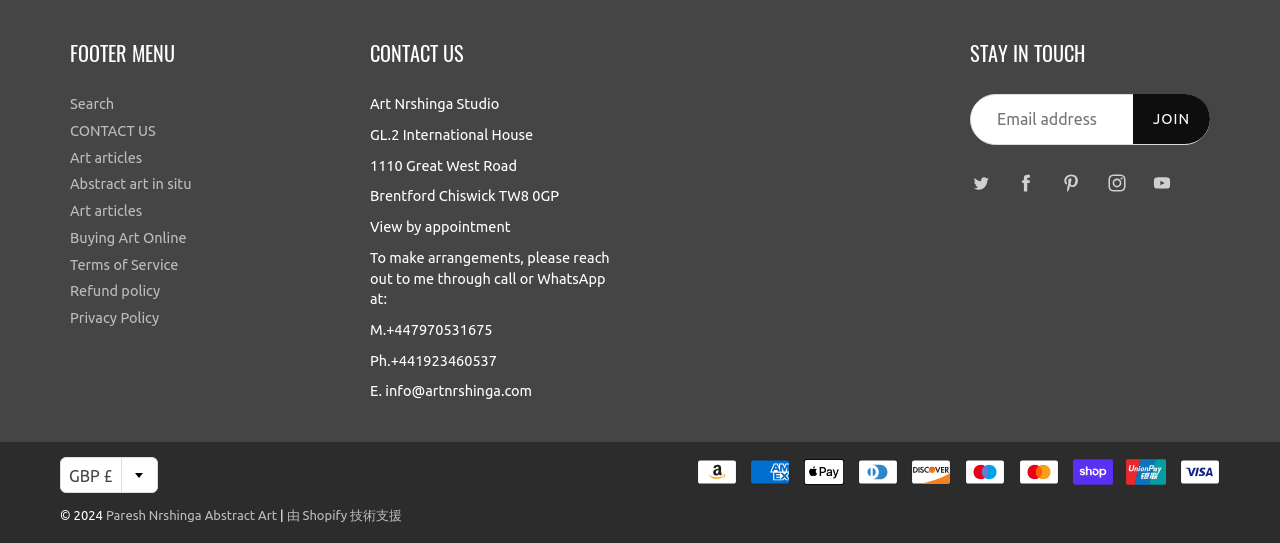Specify the bounding box coordinates of the area to click in order to follow the given instruction: "Join the newsletter."

[0.885, 0.174, 0.945, 0.266]